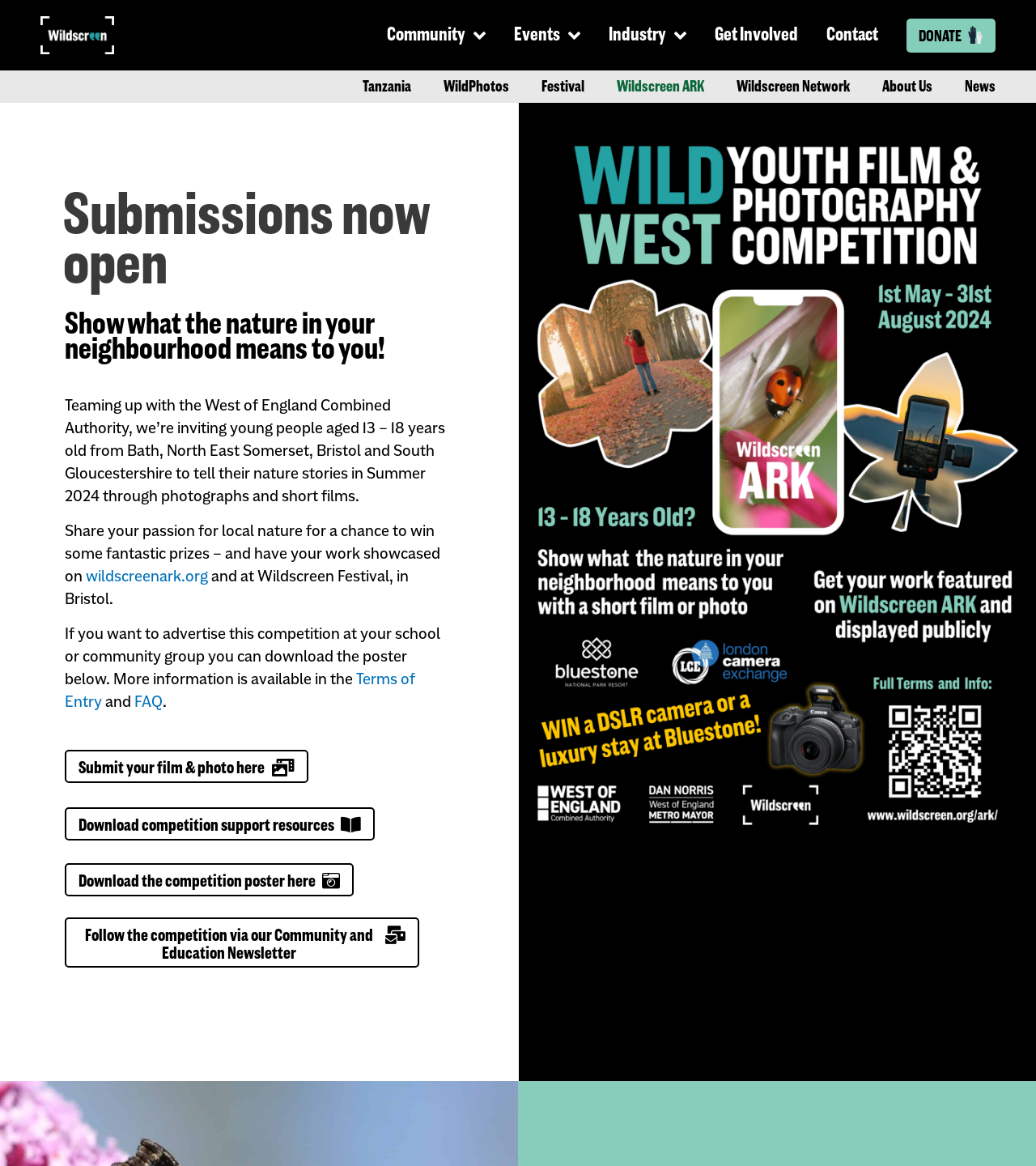Bounding box coordinates should be in the format (top-left x, top-left y, bottom-right x, bottom-right y) and all values should be floating point numbers between 0 and 1. Determine the bounding box coordinate for the UI element described as: Events

None